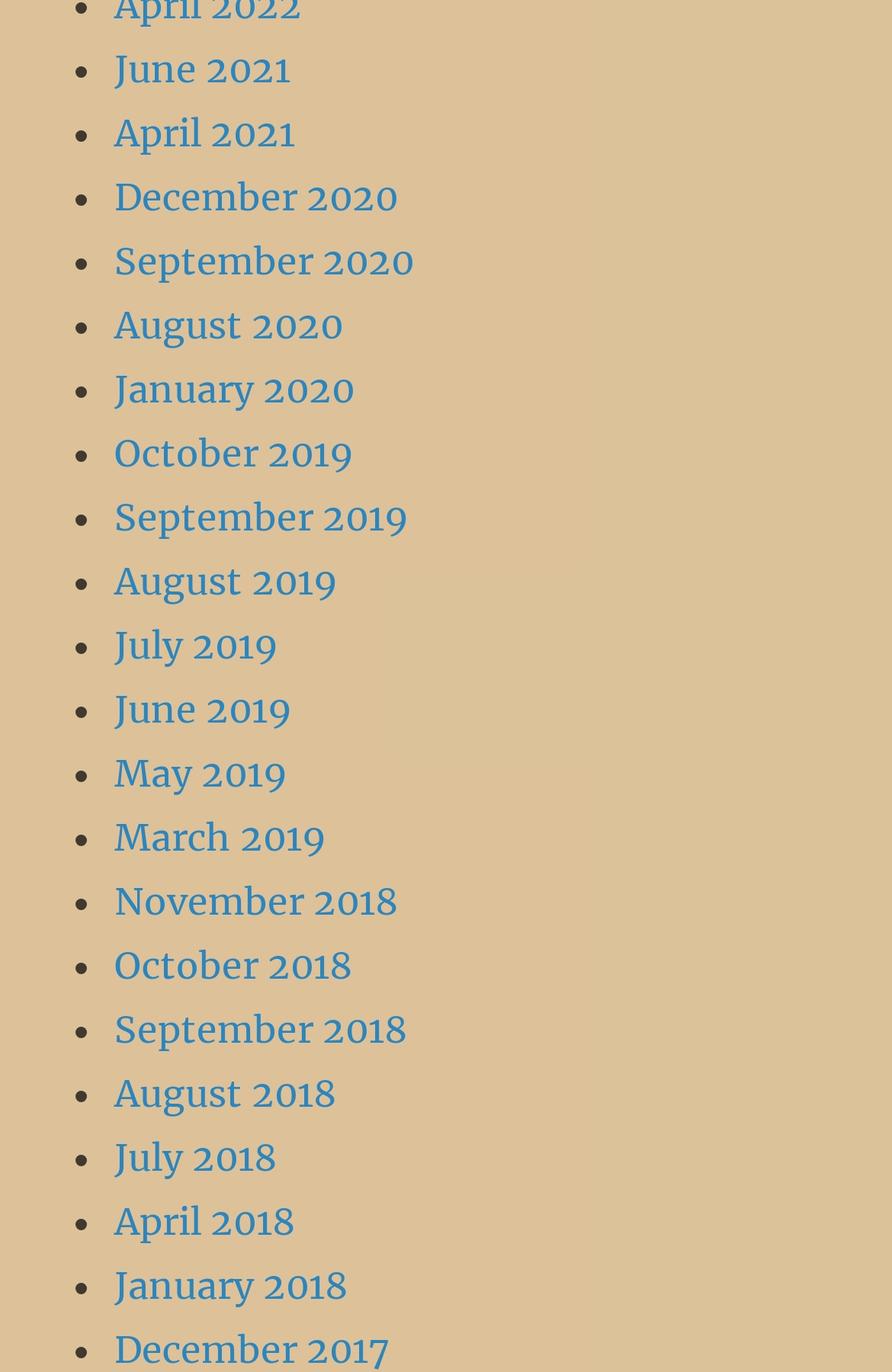What is the earliest month listed?
Carefully analyze the image and provide a thorough answer to the question.

I looked at the text content of the link elements and found that the earliest month listed is January 2018, which is the text content of the last link element.